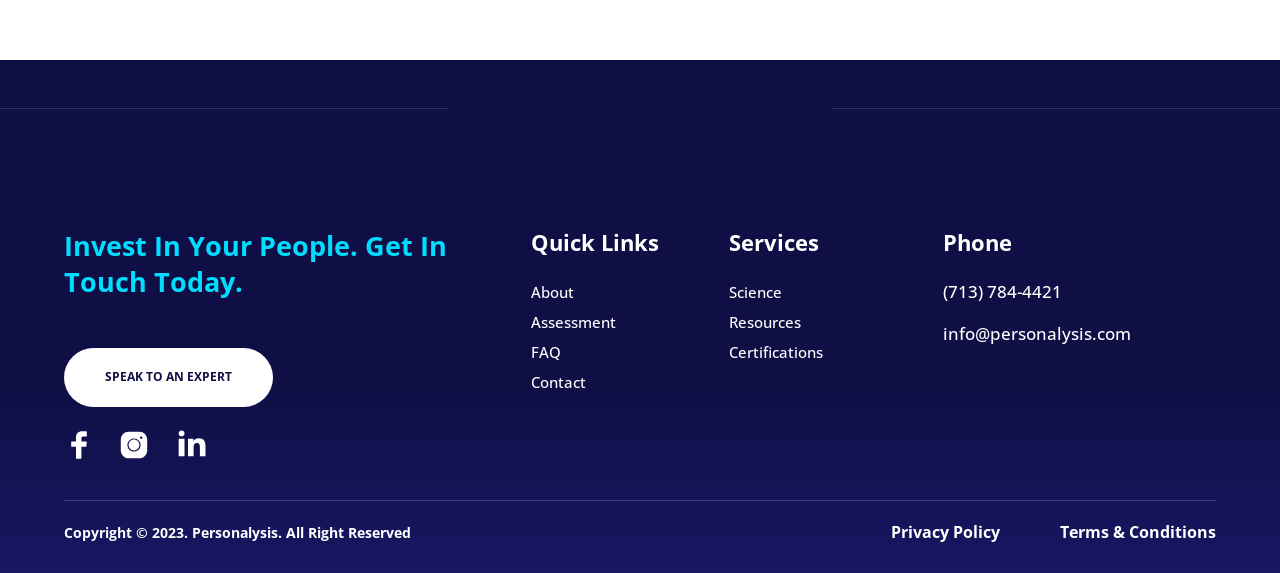Use one word or a short phrase to answer the question provided: 
How many social media links are there?

3